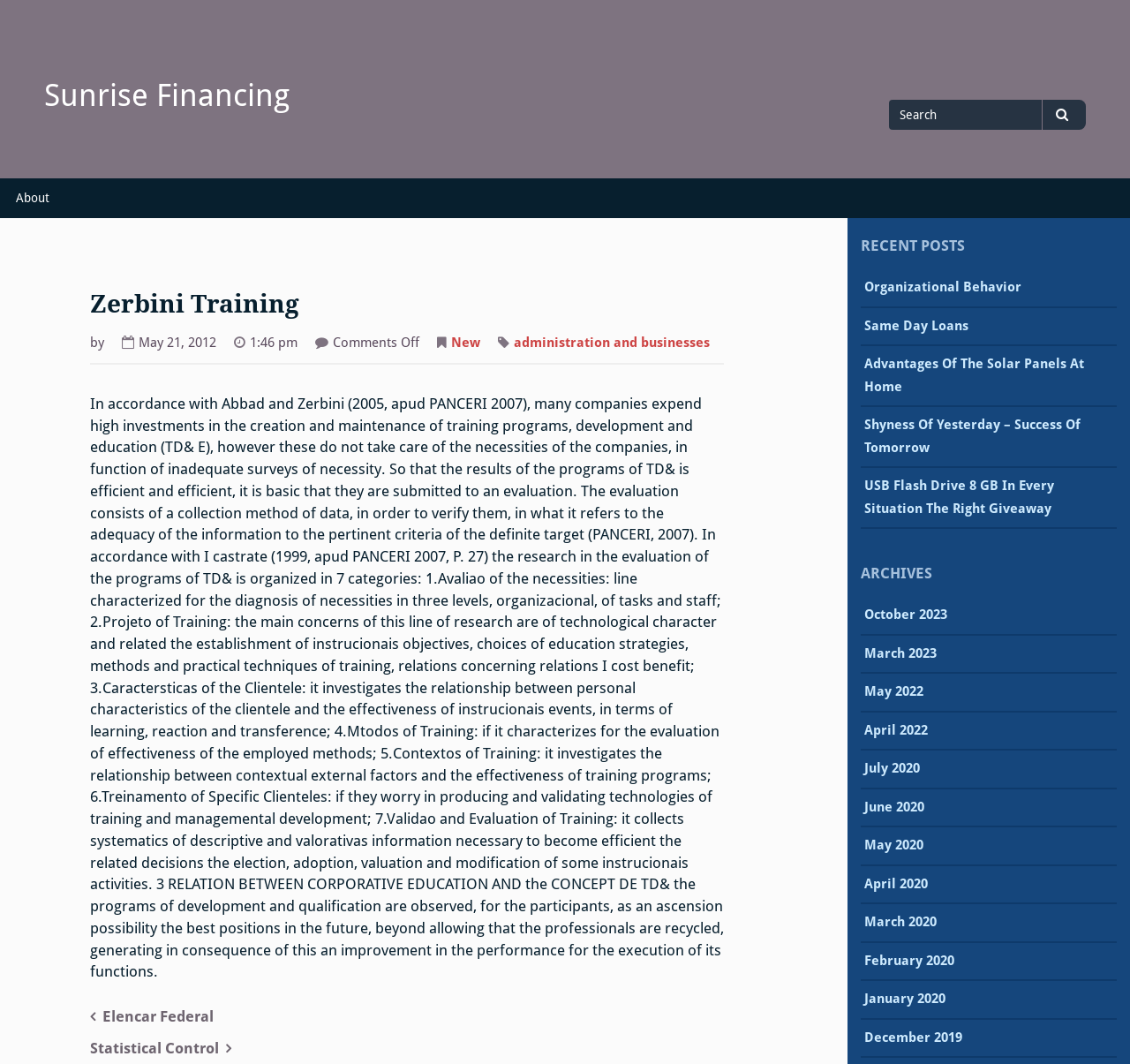Pinpoint the bounding box coordinates of the clickable area needed to execute the instruction: "Navigate to October 2023 archives". The coordinates should be specified as four float numbers between 0 and 1, i.e., [left, top, right, bottom].

[0.765, 0.57, 0.838, 0.588]